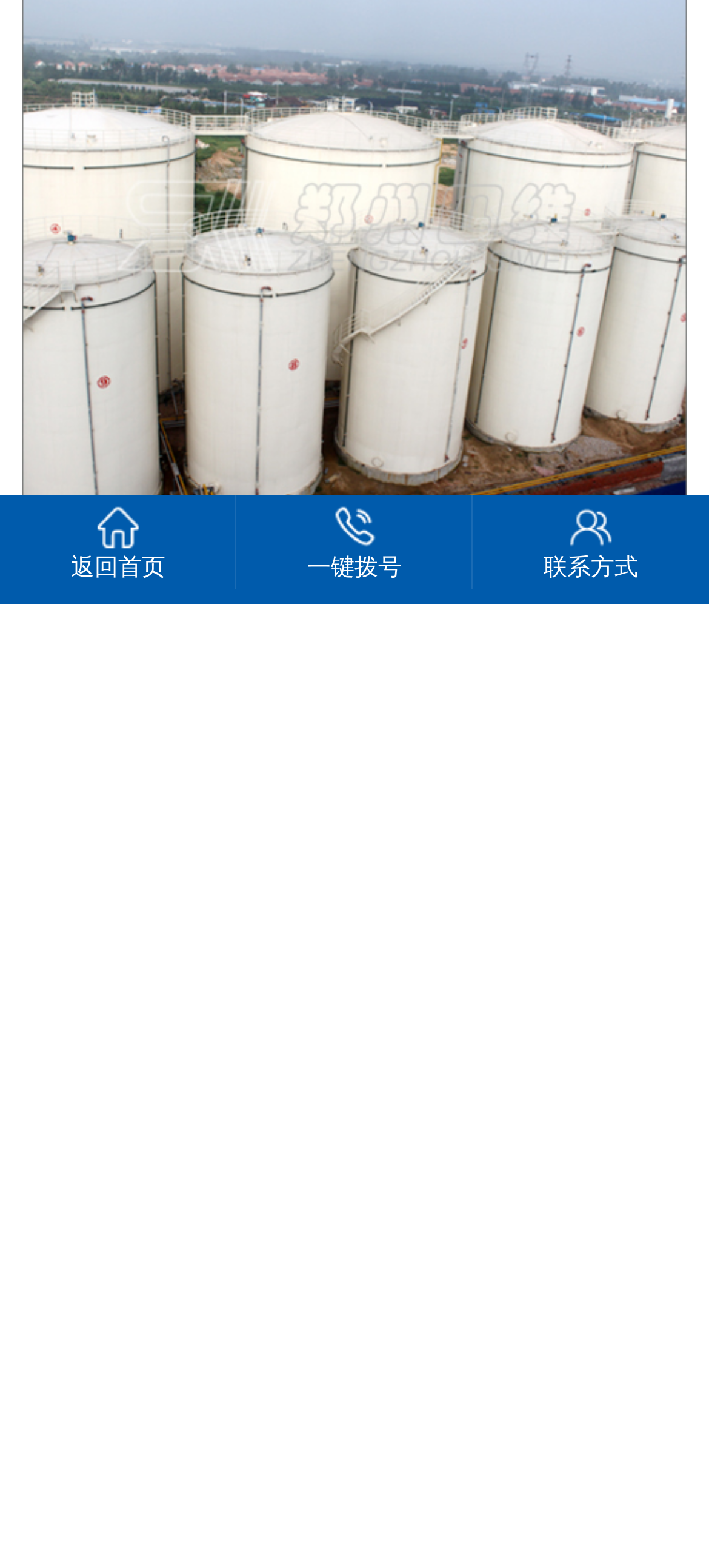From the webpage screenshot, predict the bounding box of the UI element that matches this description: "返回首页".

[0.0, 0.321, 0.333, 0.37]